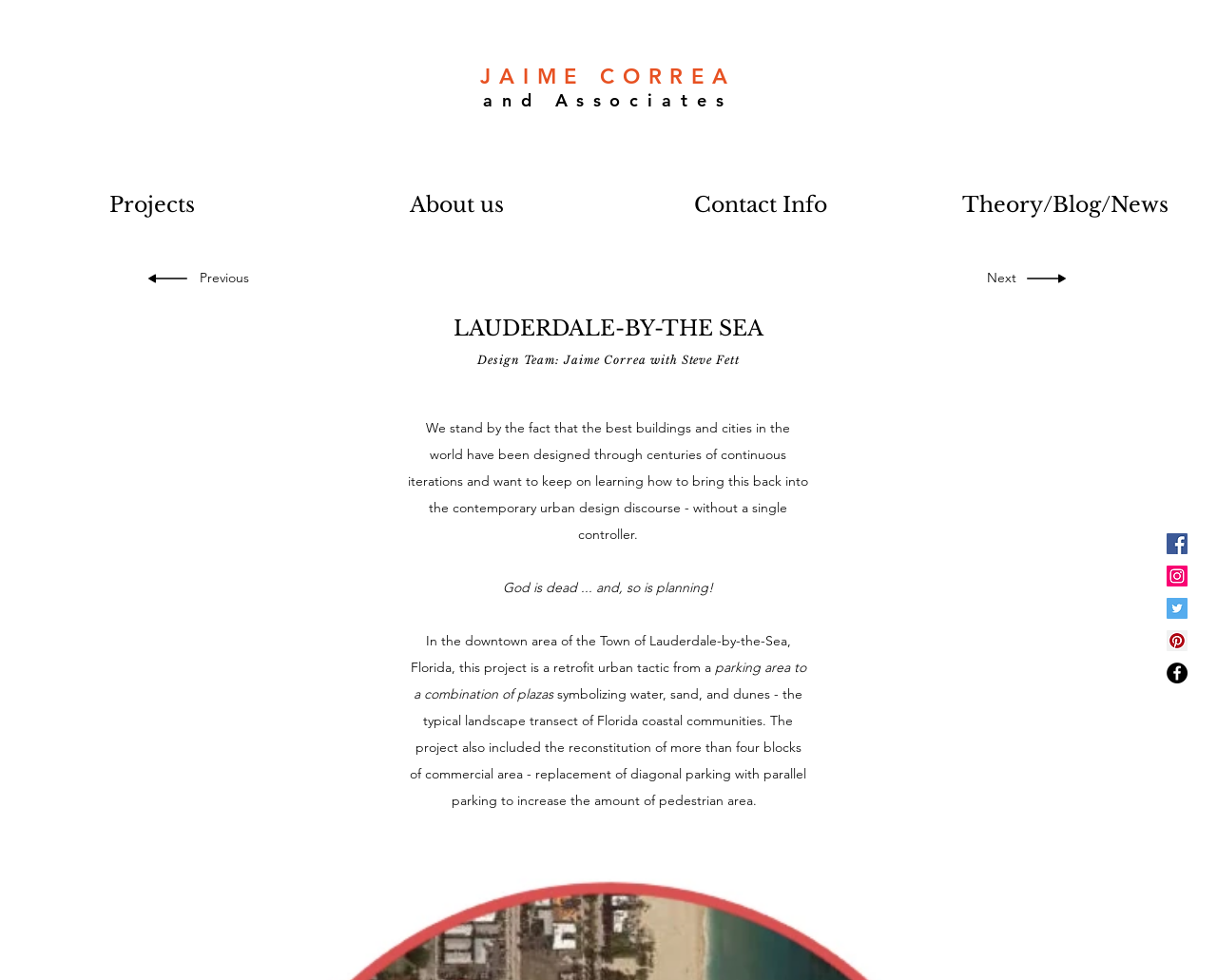What is the name of the project mentioned on the webpage?
Refer to the image and provide a detailed answer to the question.

The name 'Lauderdale-by-the-Sea' is mentioned as a heading on the webpage, and it is also mentioned in the text as a project in the downtown area of the Town of Lauderdale-by-the-Sea, Florida.